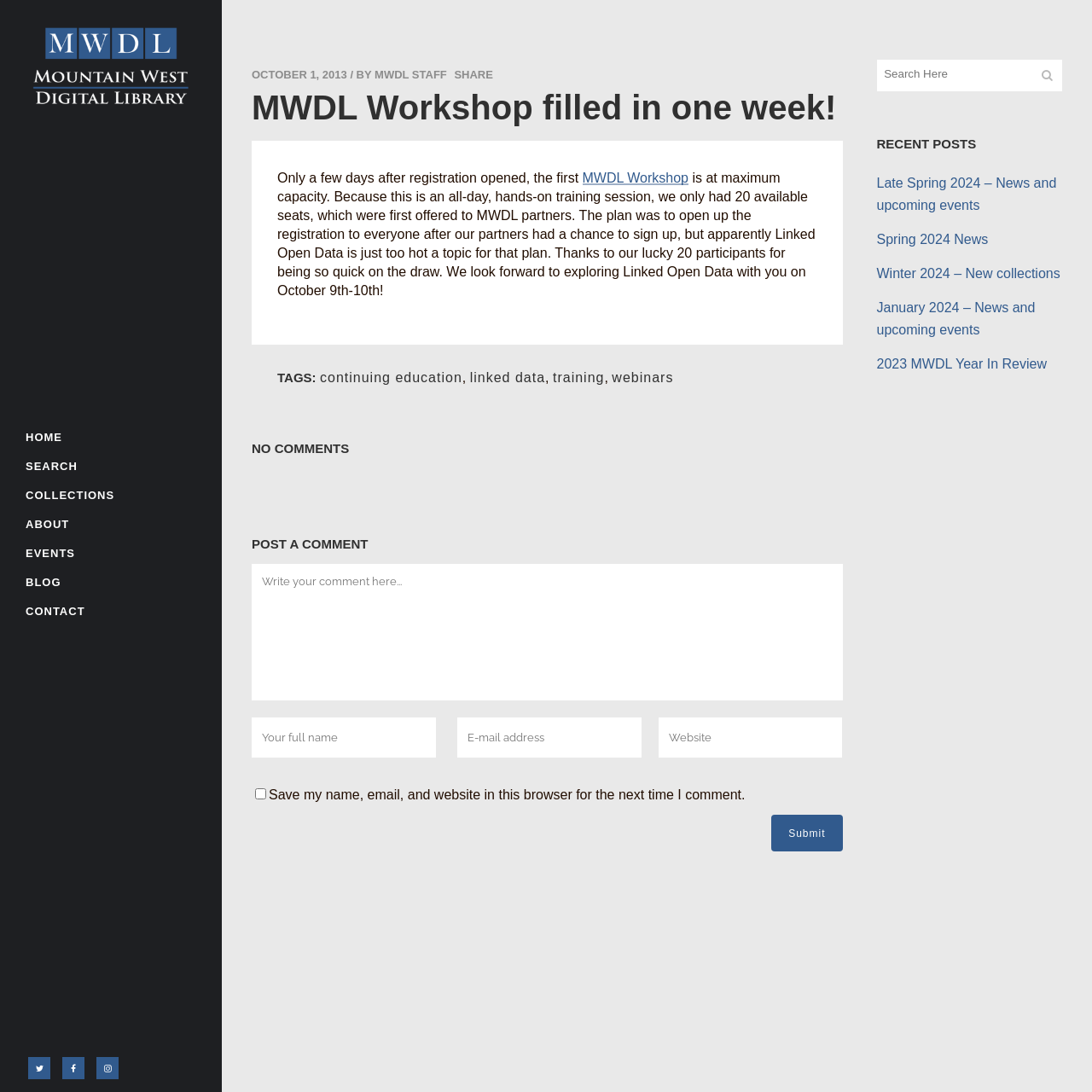Please locate the bounding box coordinates of the element that needs to be clicked to achieve the following instruction: "Read the MWDL Workshop article". The coordinates should be four float numbers between 0 and 1, i.e., [left, top, right, bottom].

[0.23, 0.084, 0.771, 0.129]